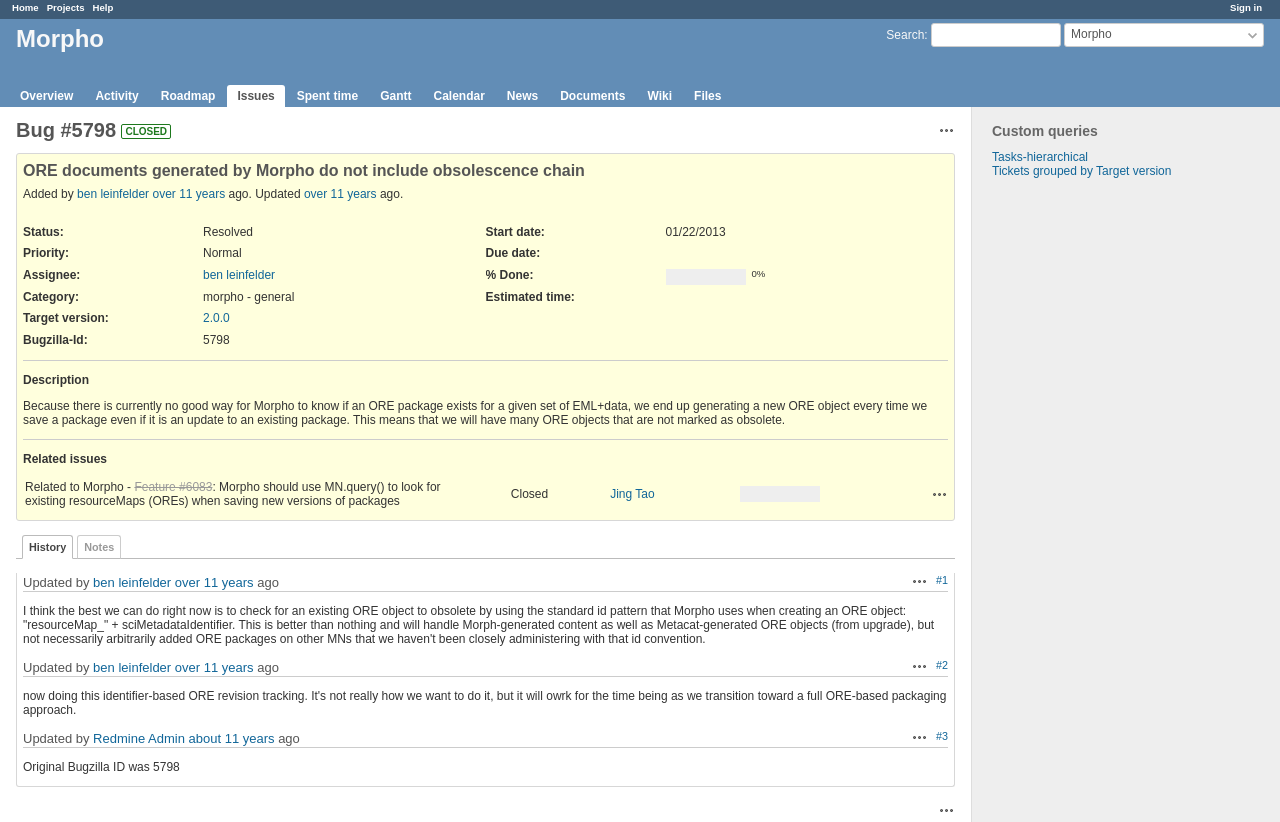Identify the bounding box coordinates necessary to click and complete the given instruction: "View project overview".

[0.008, 0.103, 0.065, 0.13]